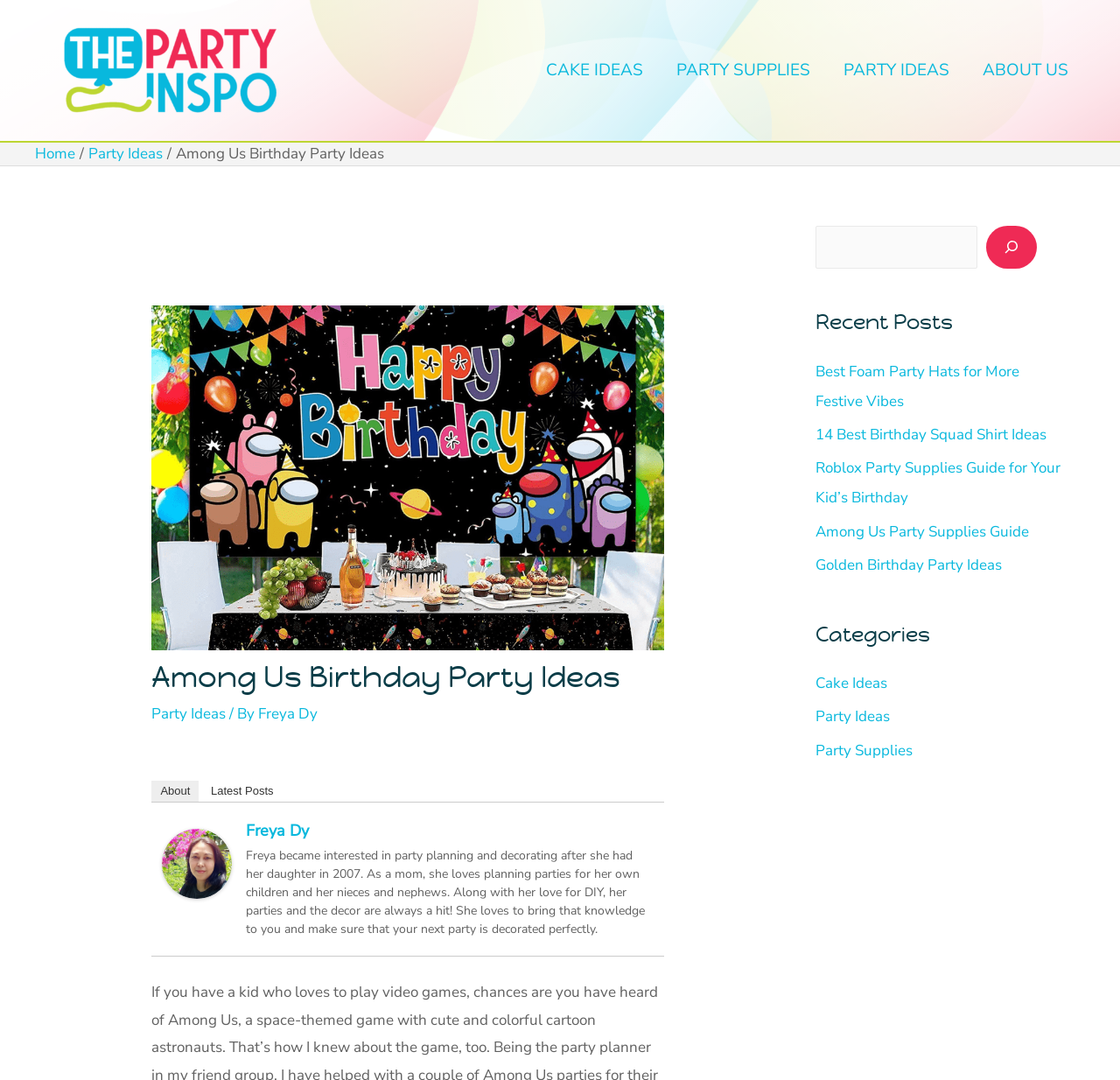Locate the bounding box coordinates of the area that needs to be clicked to fulfill the following instruction: "Click on the 'CAKE IDEAS' link". The coordinates should be in the format of four float numbers between 0 and 1, namely [left, top, right, bottom].

[0.473, 0.0, 0.589, 0.13]